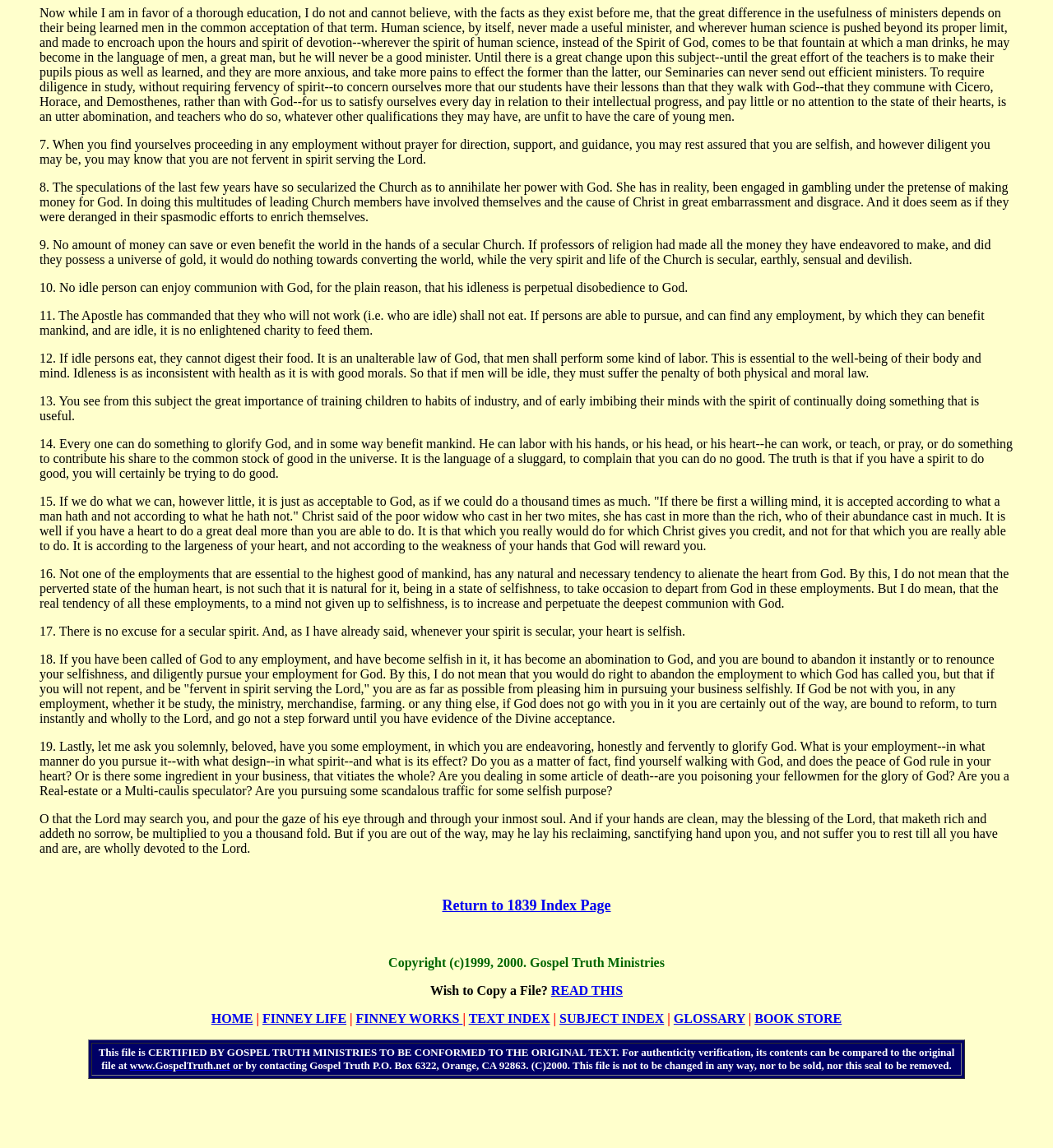Please answer the following question using a single word or phrase: 
Can I copy a file from this webpage?

Yes